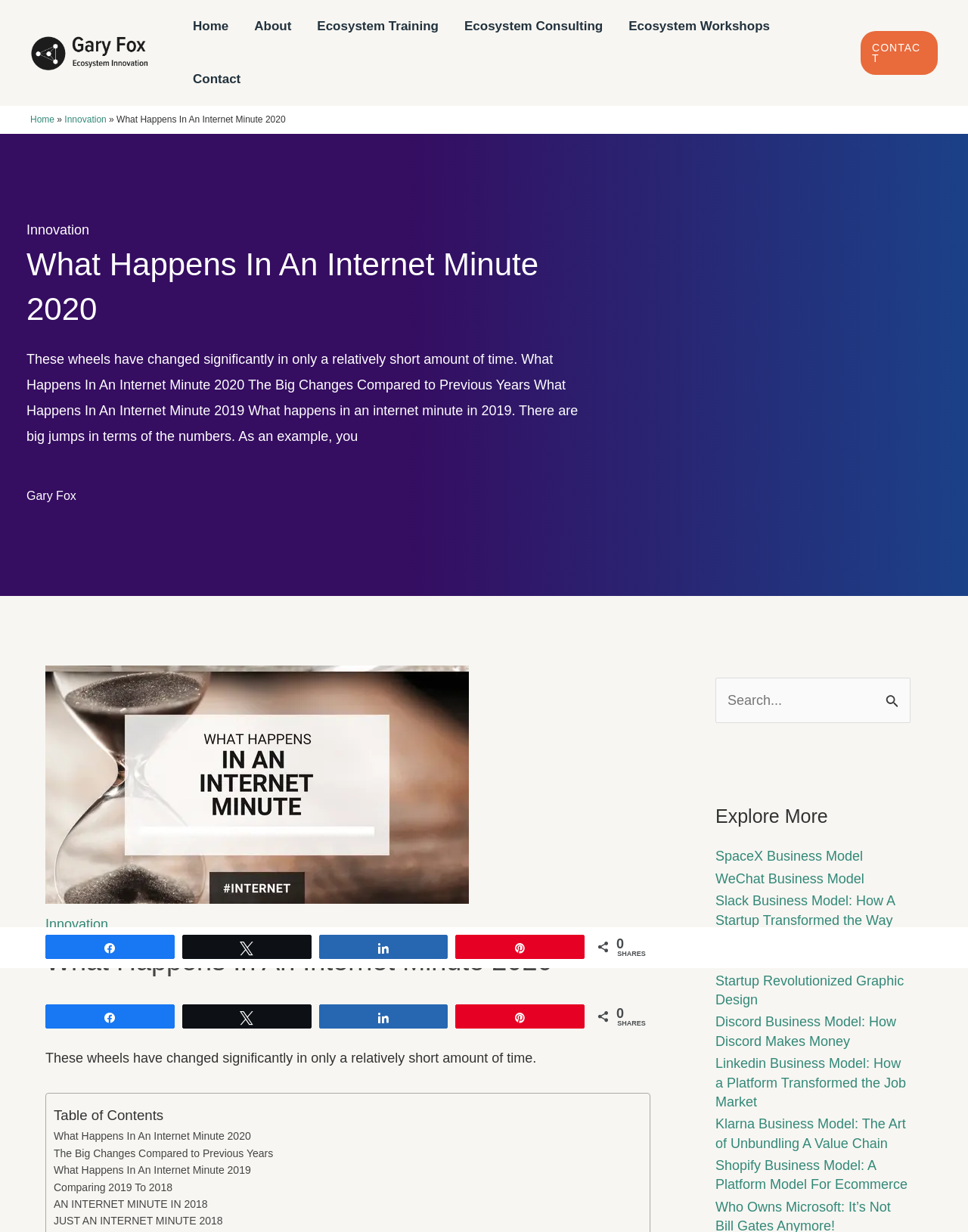Please identify the bounding box coordinates of the element on the webpage that should be clicked to follow this instruction: "Search for something in the search box". The bounding box coordinates should be given as four float numbers between 0 and 1, formatted as [left, top, right, bottom].

[0.739, 0.55, 0.941, 0.587]